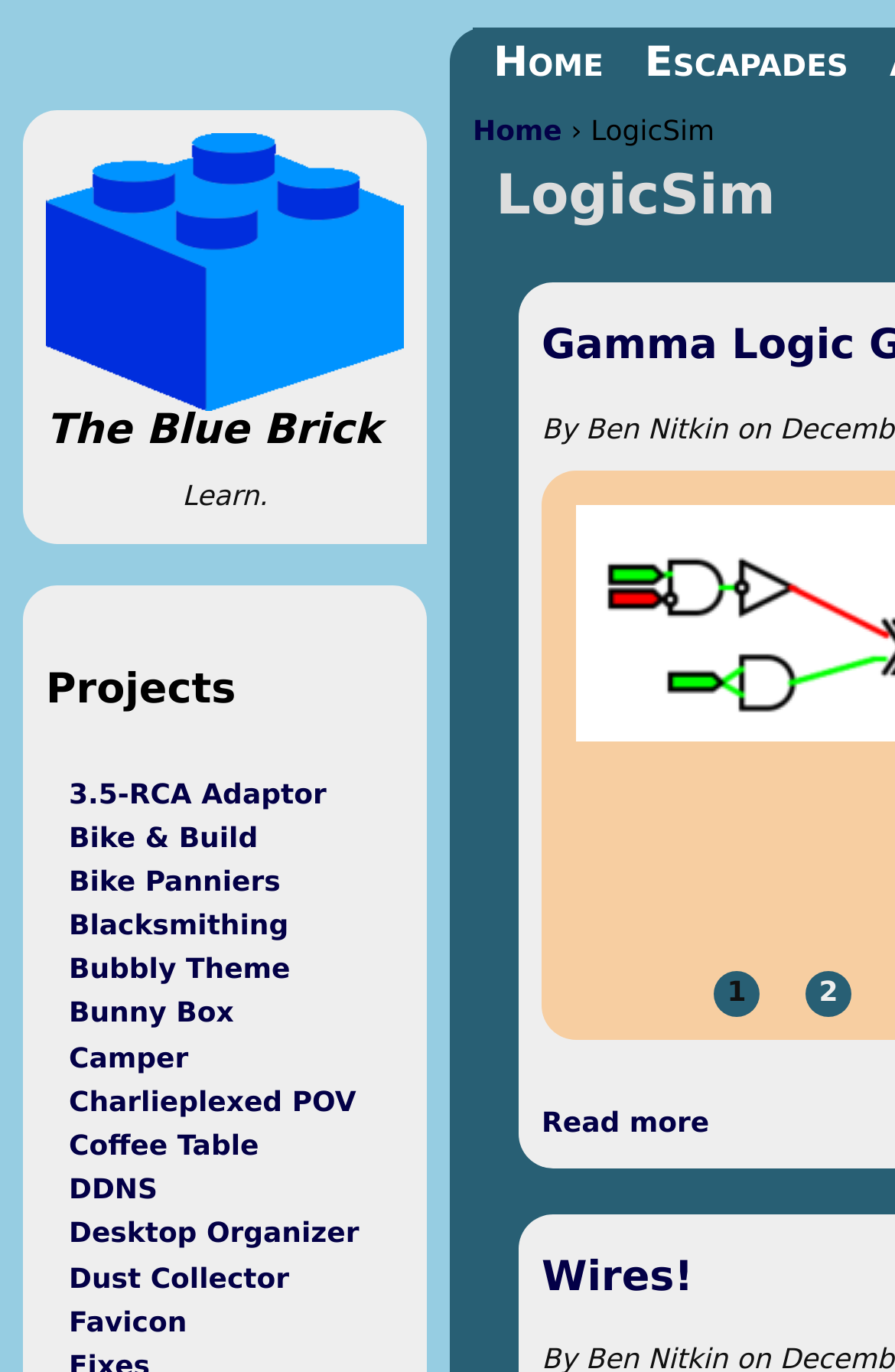Provide the bounding box coordinates of the HTML element this sentence describes: "Bike & Build".

[0.077, 0.598, 0.288, 0.622]